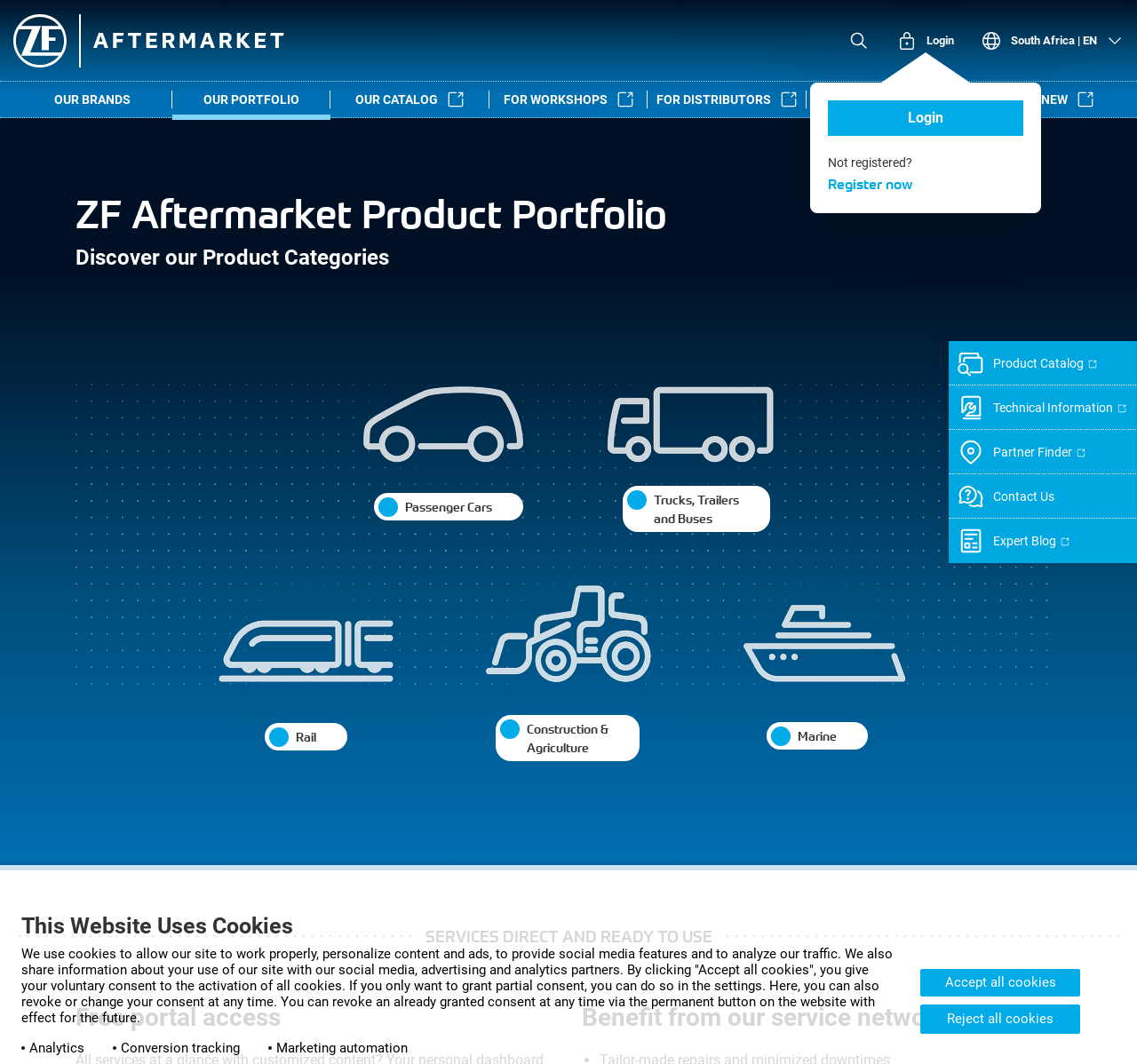Please find the bounding box coordinates of the element that needs to be clicked to perform the following instruction: "Register now". The bounding box coordinates should be four float numbers between 0 and 1, represented as [left, top, right, bottom].

[0.728, 0.163, 0.803, 0.18]